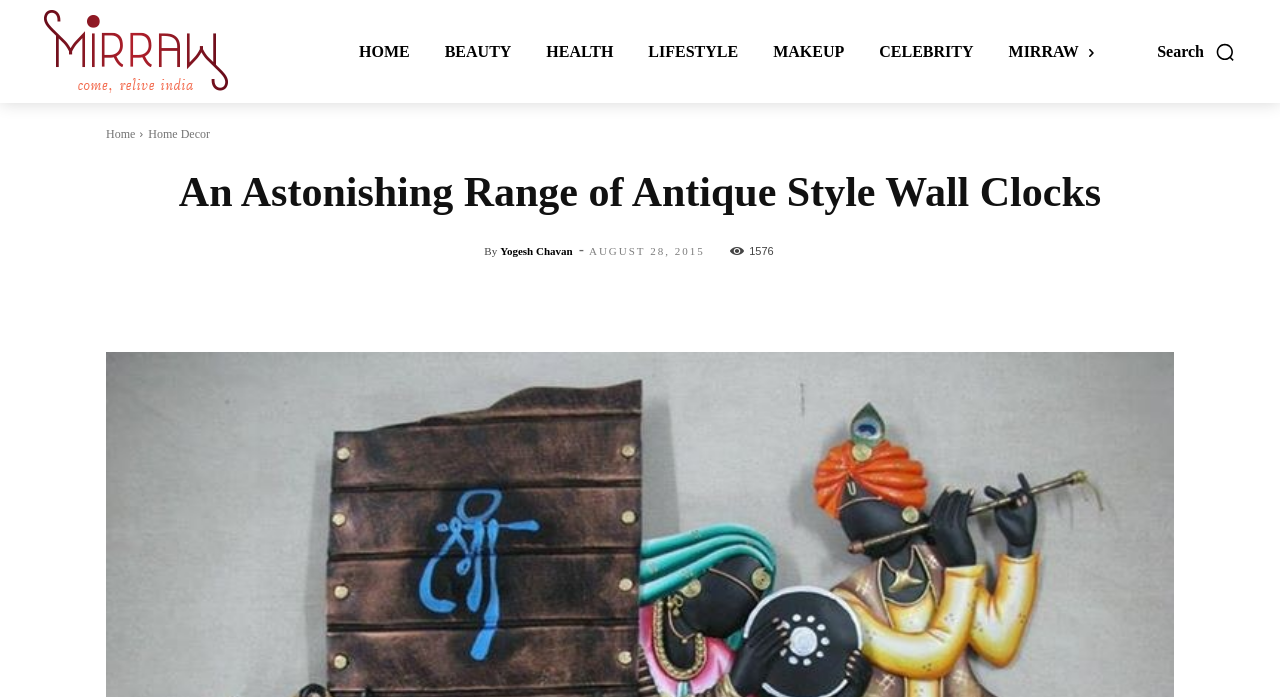Answer the following inquiry with a single word or phrase:
What is the blog name?

Mirraw Blog